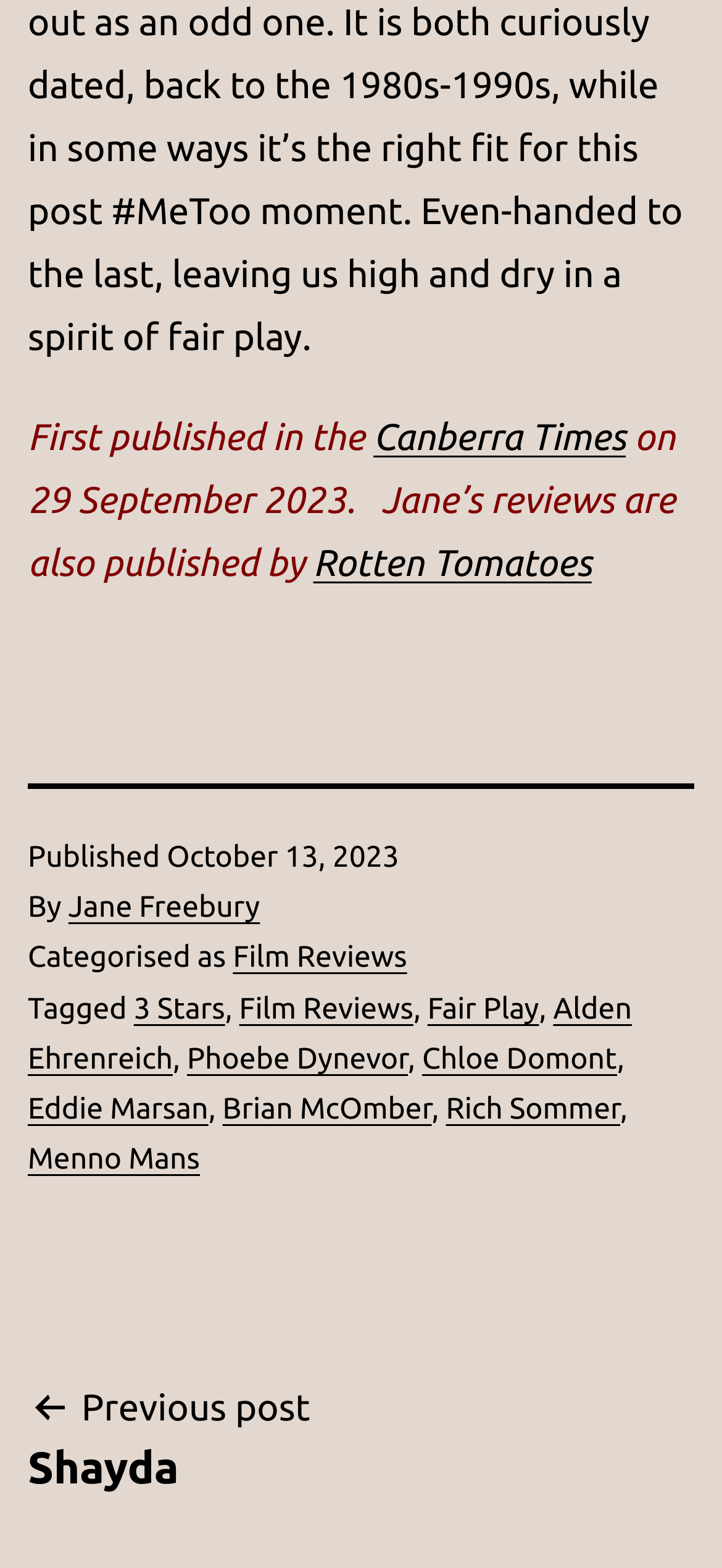Using a single word or phrase, answer the following question: 
What is the previous post mentioned on the webpage?

Shayda